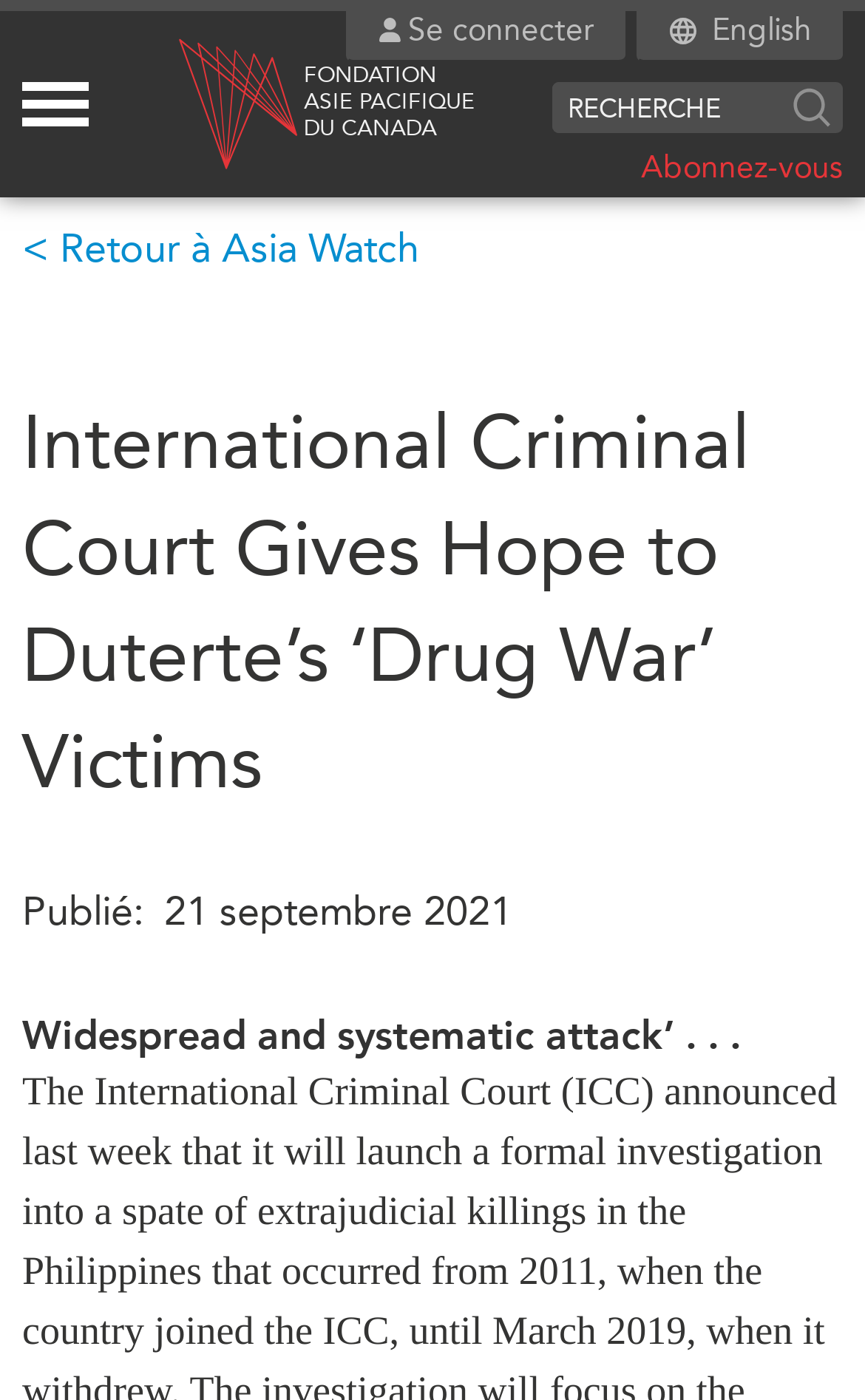Using the provided description Rapports et notes de synthèse, find the bounding box coordinates for the UI element. Provide the coordinates in (top-left x, top-left y, bottom-right x, bottom-right y) format, ensuring all values are between 0 and 1.

[0.555, 0.919, 0.923, 0.983]